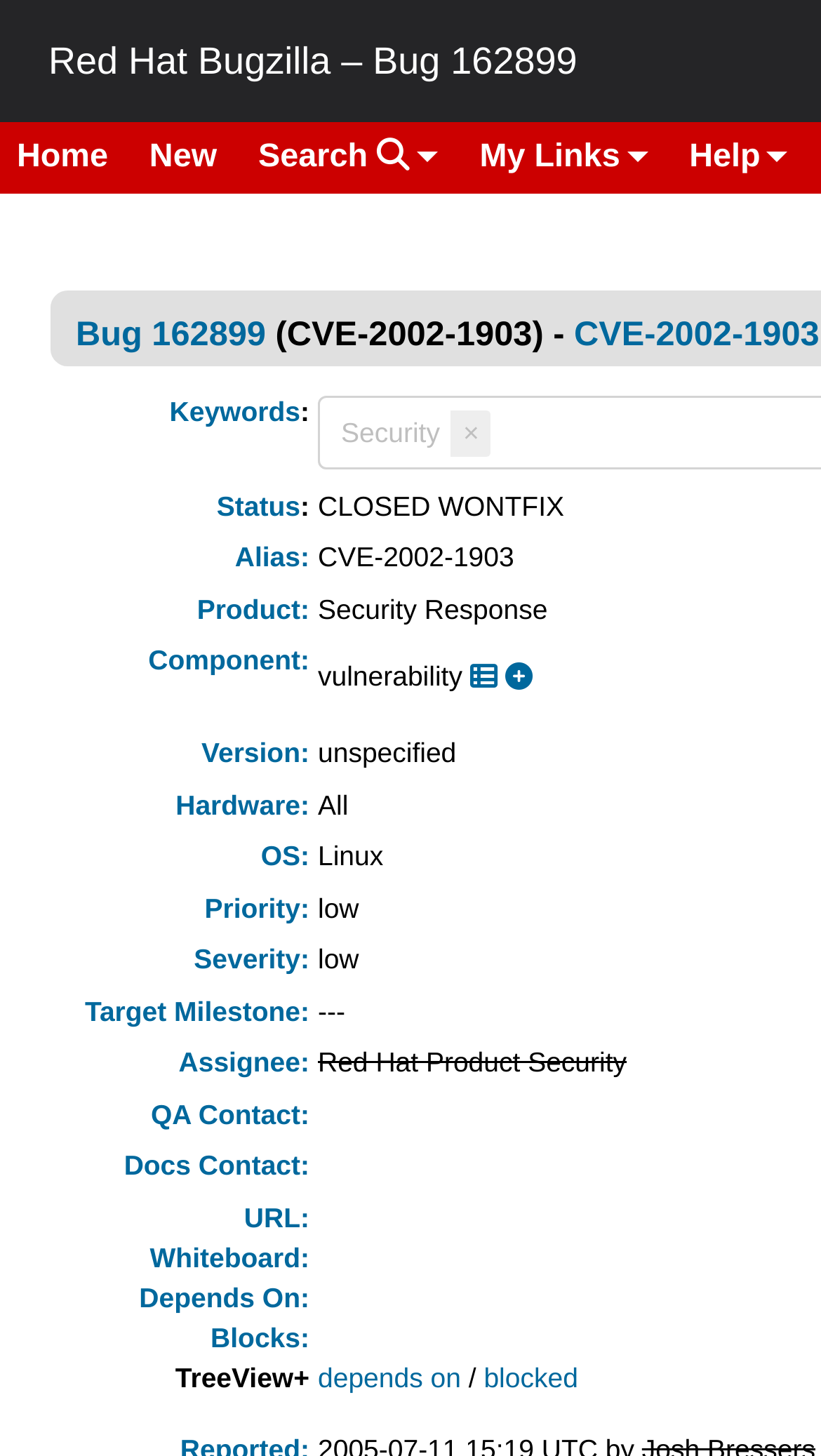Determine the bounding box coordinates of the section to be clicked to follow the instruction: "Click the 'CVE-2002-1903' link". The coordinates should be given as four float numbers between 0 and 1, formatted as [left, top, right, bottom].

[0.699, 0.217, 0.998, 0.243]